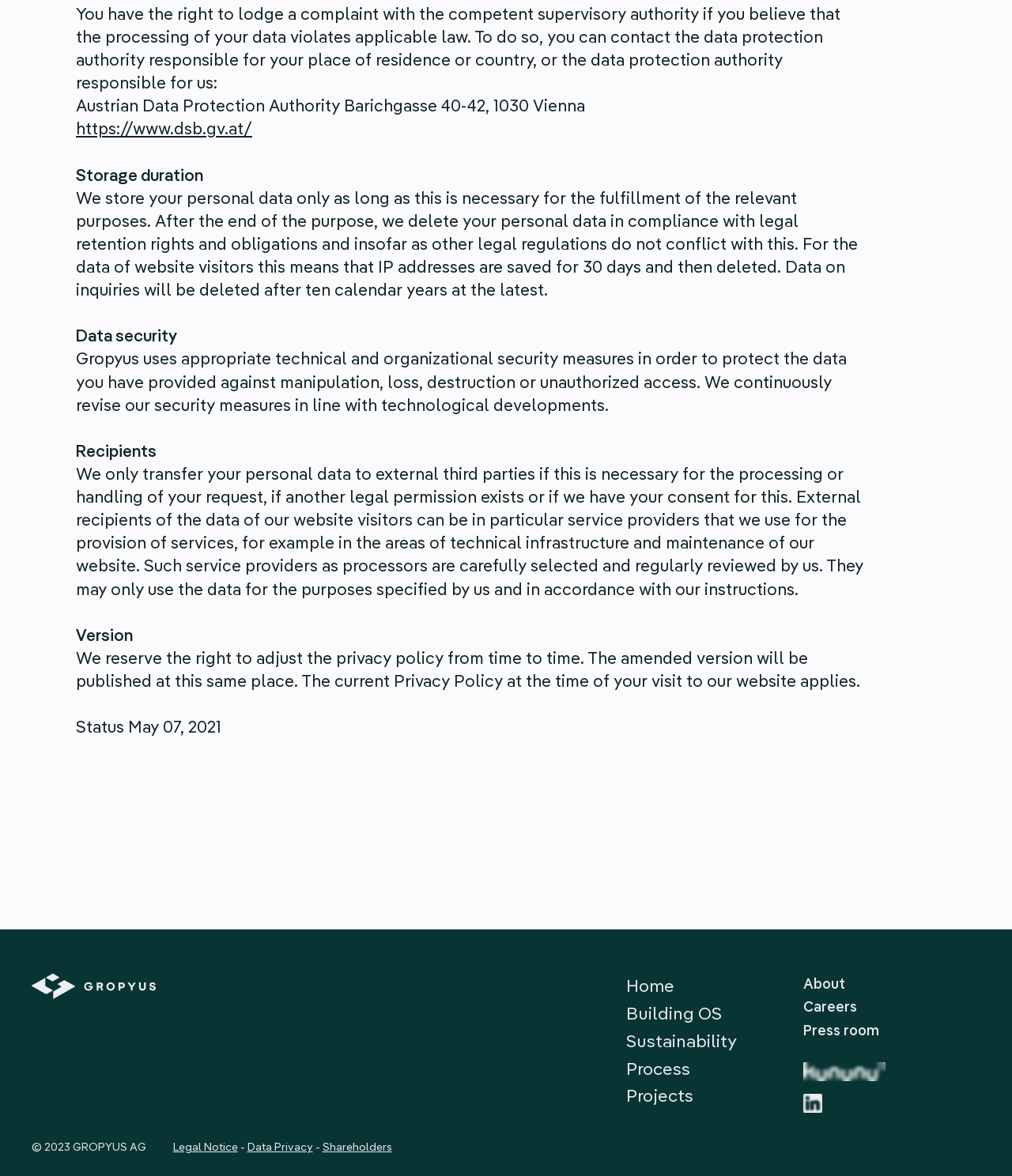For the following element description, predict the bounding box coordinates in the format (top-left x, top-left y, bottom-right x, bottom-right y). All values should be floating point numbers between 0 and 1. Description: Legal Notice

[0.171, 0.971, 0.235, 0.98]